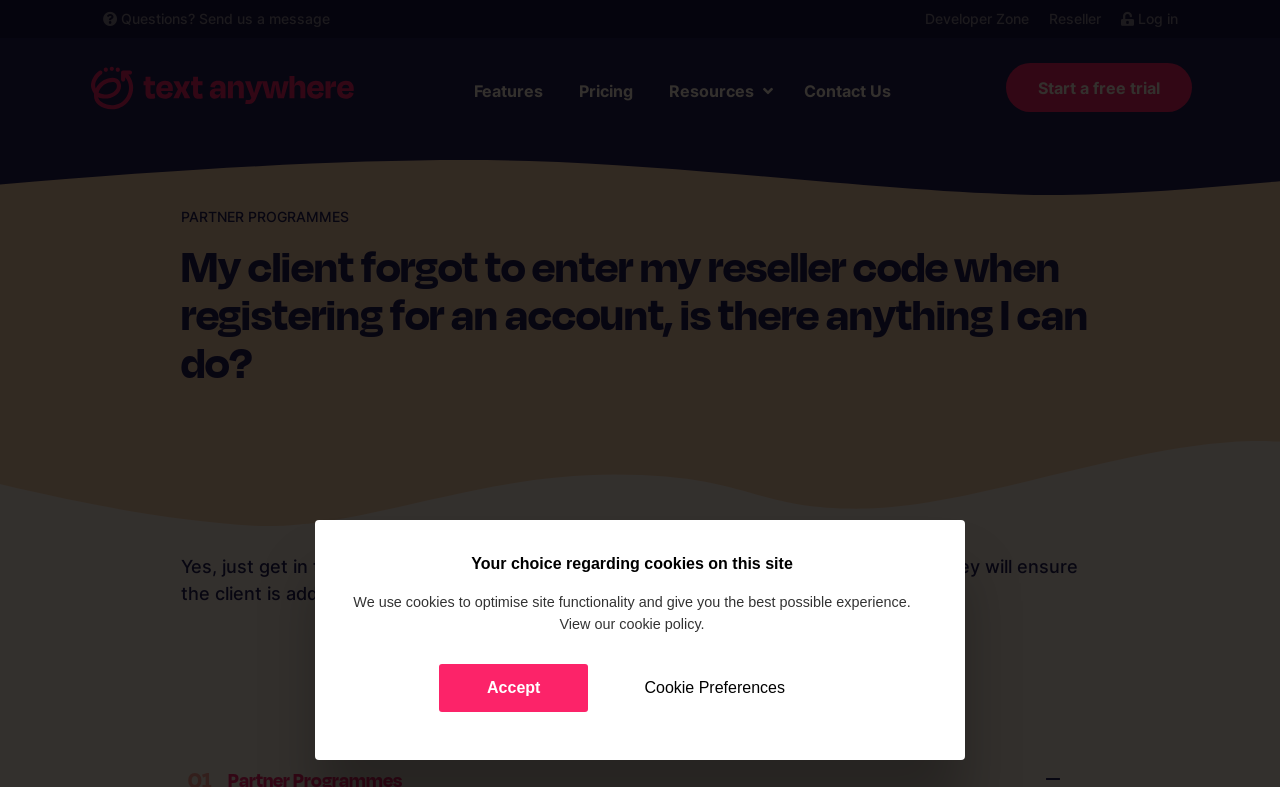What is the phone number to contact the TextAnywhere team?
Answer briefly with a single word or phrase based on the image.

08451 221 302